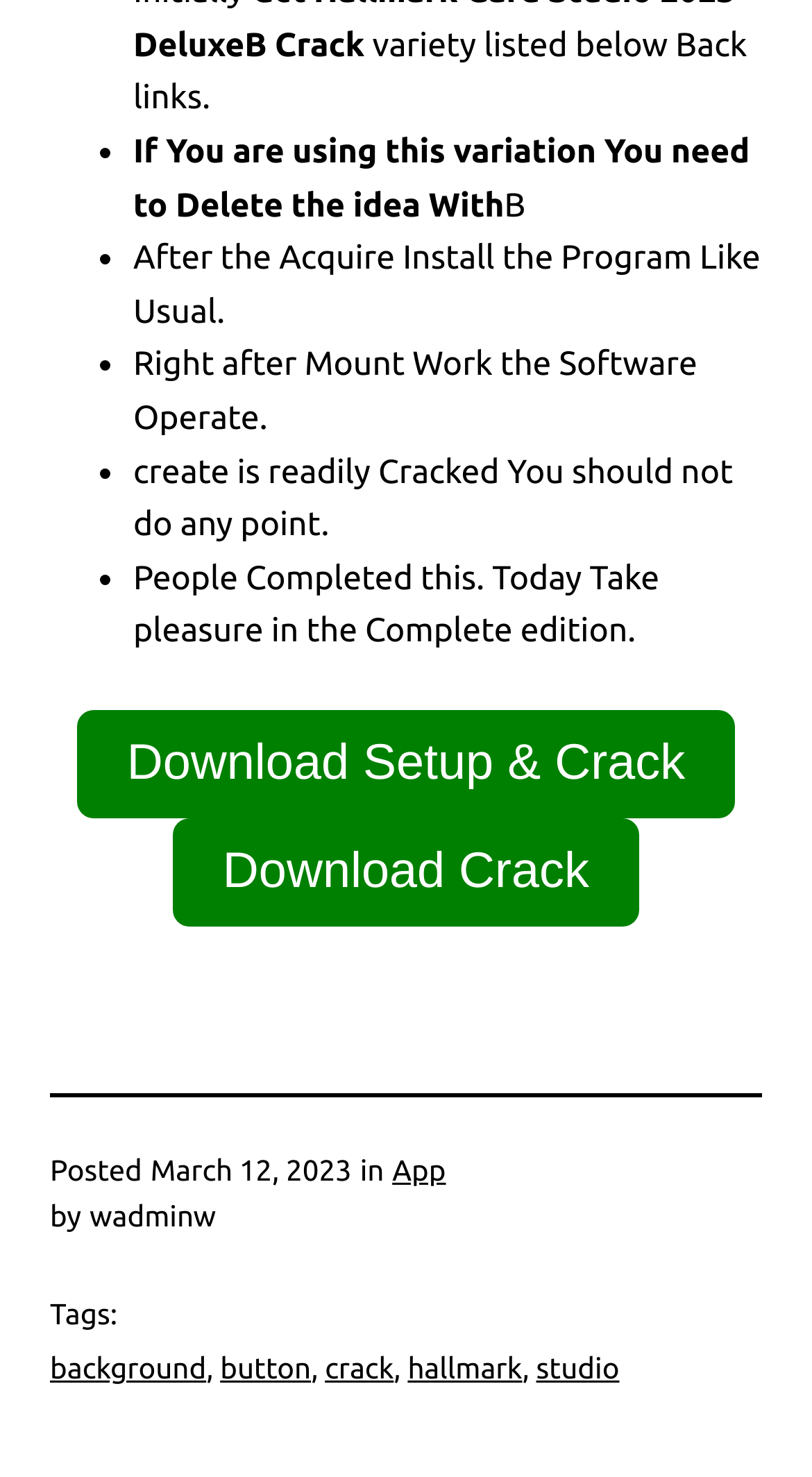Please identify the bounding box coordinates of the area that needs to be clicked to follow this instruction: "Read the BOOK REVIEWS".

None